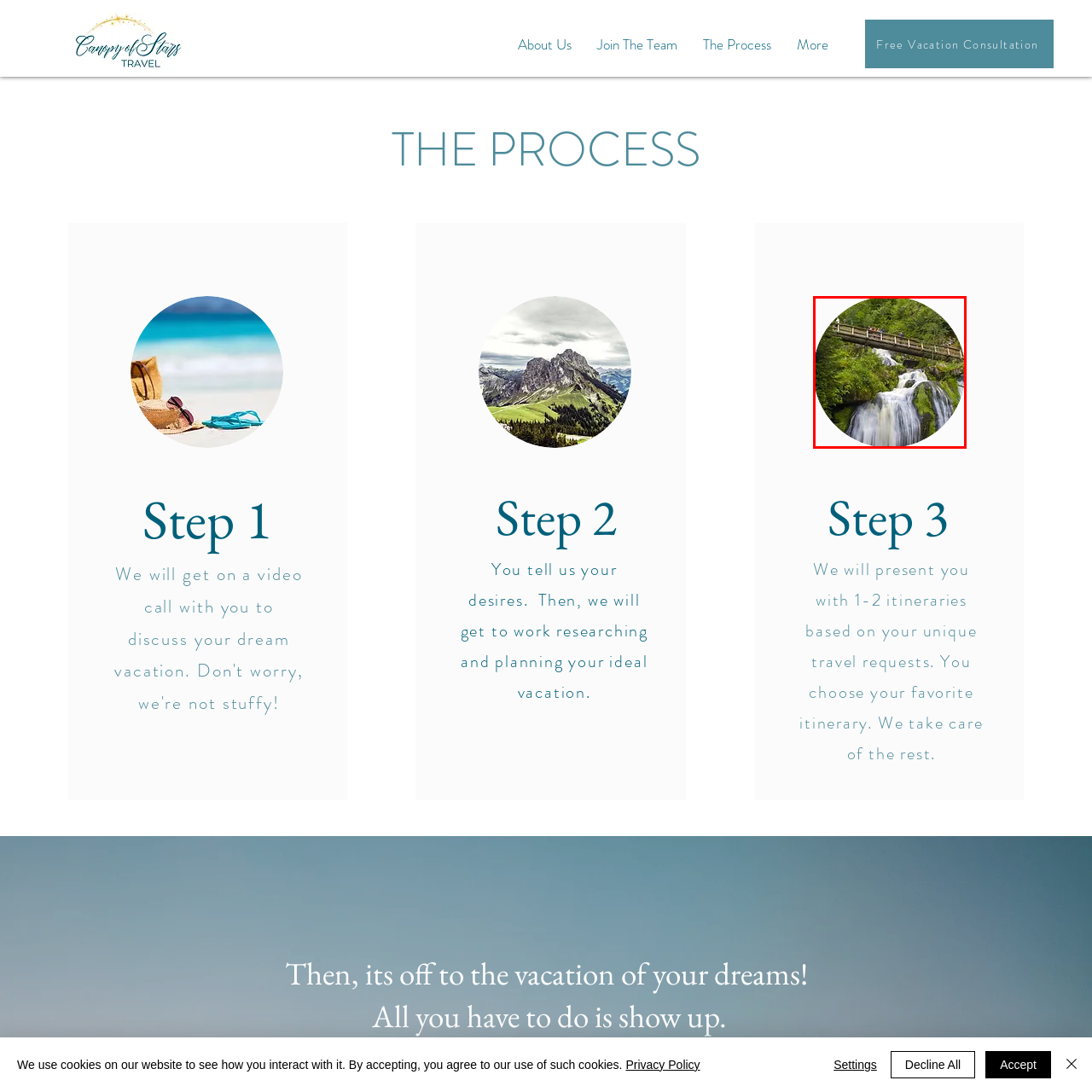Give a thorough account of what is shown in the red-encased segment of the image.

This stunning image displays a picturesque waterfall surrounded by lush greenery, beautifully capturing the essence of nature. A wooden bridge arches gracefully over the cascading water, and a few visitors can be seen enjoying the serene landscape. The vibrant moss-covered rocks and crystal-clear water create a tranquil and inviting scene, perfect for those seeking a peaceful escape. This captivating spot invites travelers to explore and immerse themselves in the beauty of the great outdoors, reminding us of the wonders that nature has to offer.